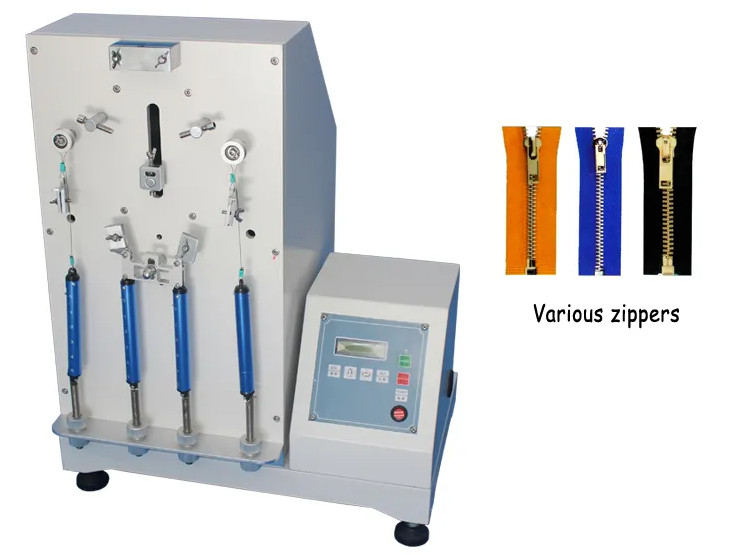What is displayed on the right side of the machine?
Could you answer the question in a detailed manner, providing as much information as possible?

The right side of the machine showcases different types of zippers, including one in orange, one in blue, and a classic black zipper, highlighting the versatility of the machine in handling different materials and colors.